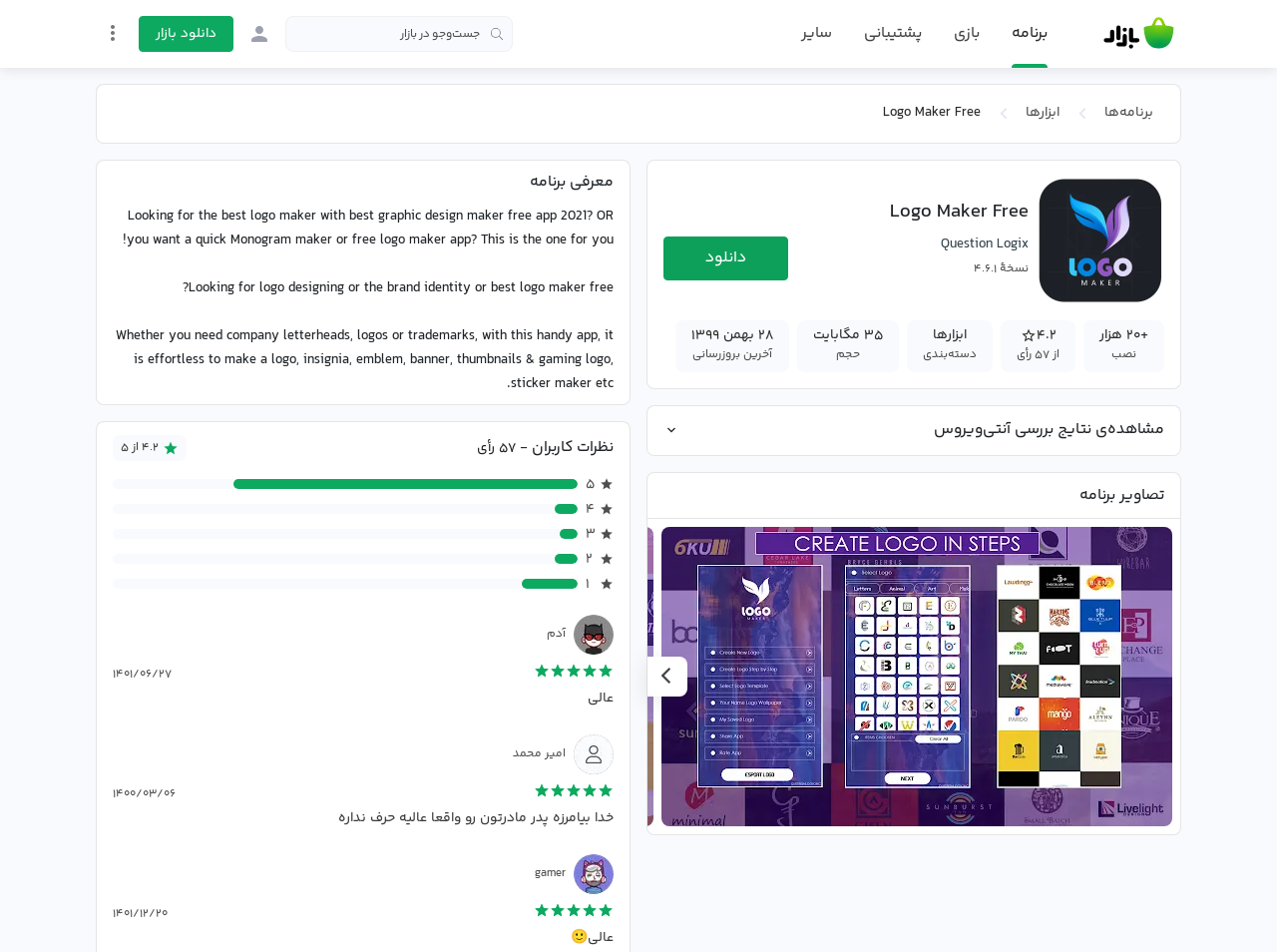Locate the bounding box coordinates of the area where you should click to accomplish the instruction: "Open the settings menu".

[0.074, 0.015, 0.102, 0.053]